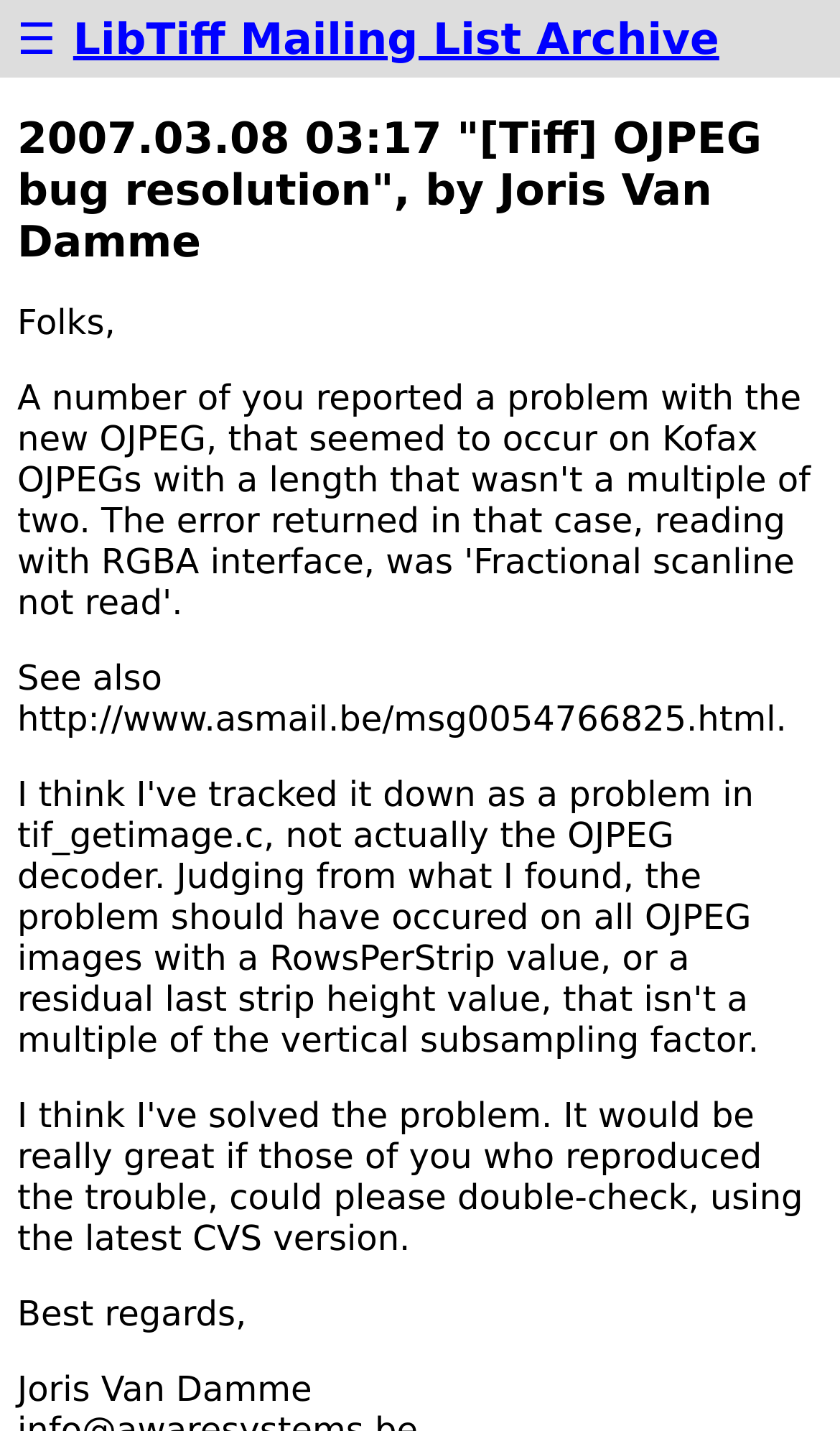Using the elements shown in the image, answer the question comprehensively: What is the greeting used in the email?

I inferred this answer by reading the first line of the email, which starts with the greeting 'Folks,'.